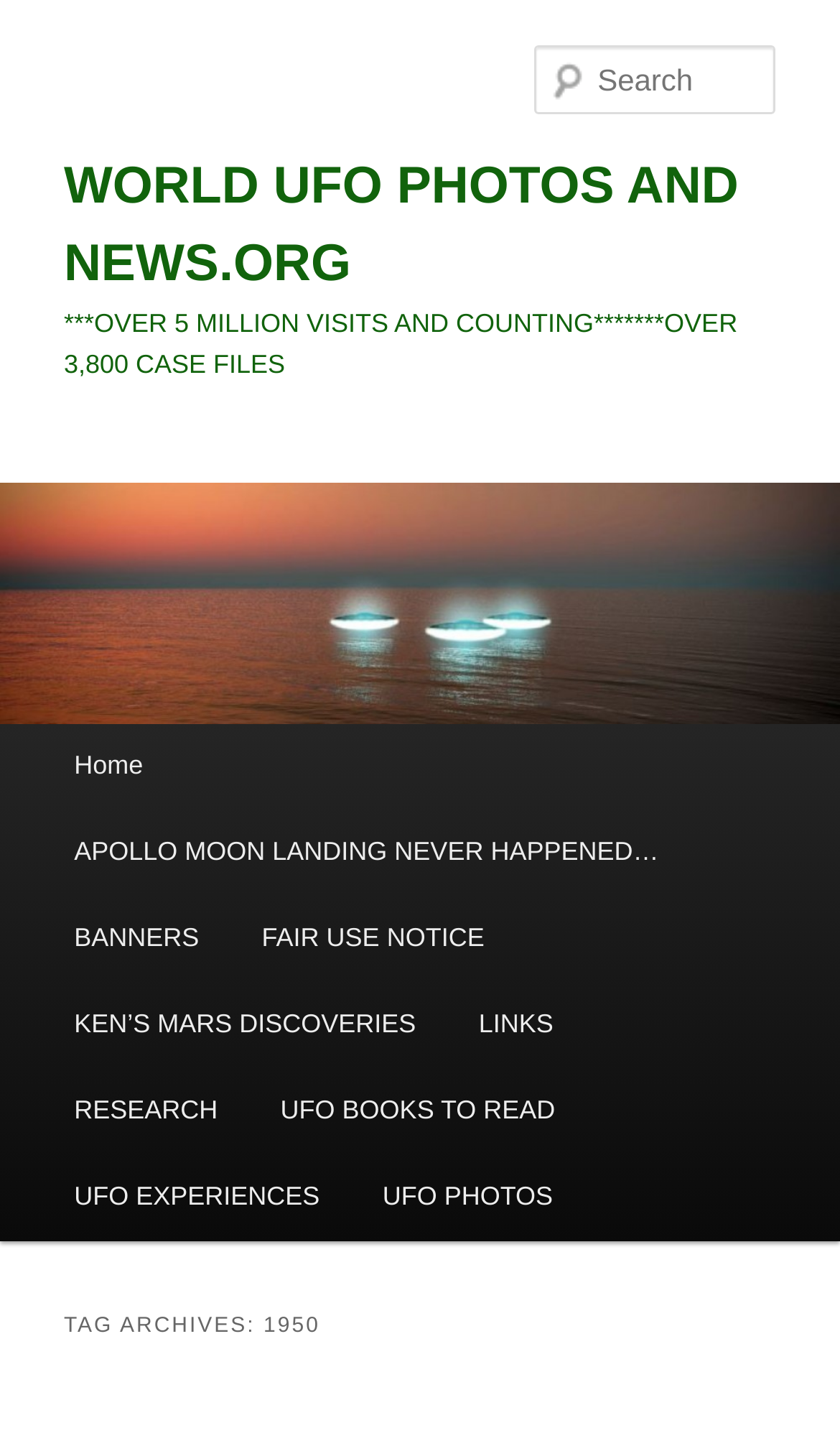Can you find the bounding box coordinates for the element to click on to achieve the instruction: "Read about Apollo moon landing conspiracy"?

[0.051, 0.561, 0.821, 0.62]